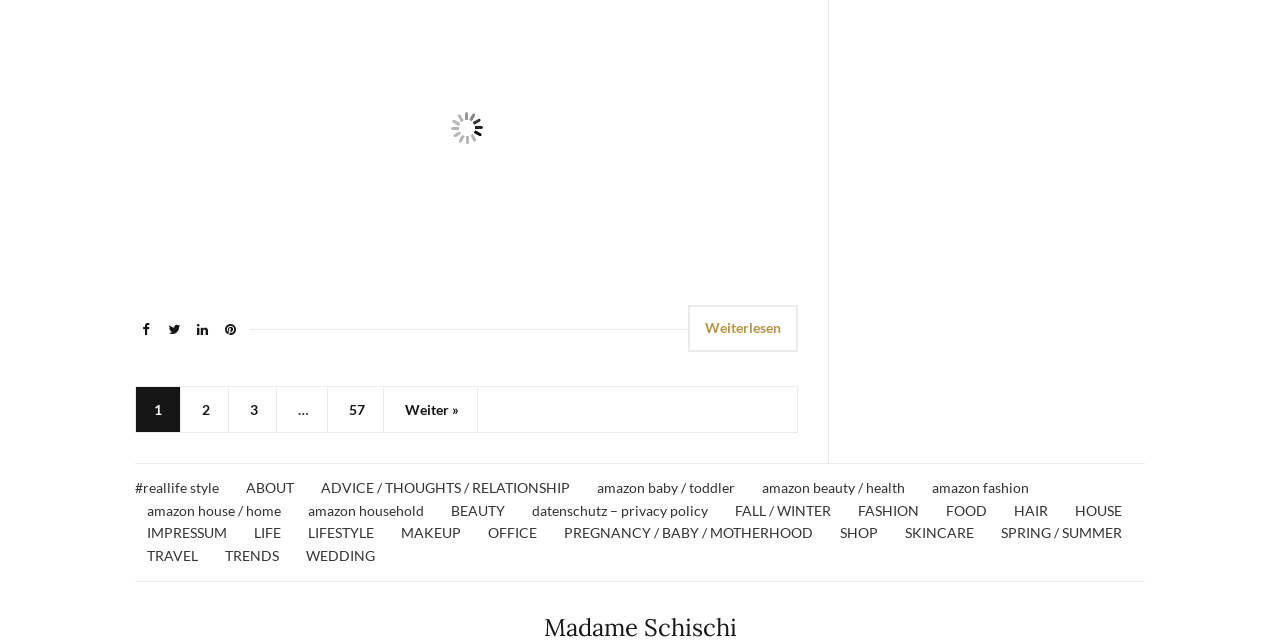Determine the bounding box coordinates of the clickable region to follow the instruction: "View the 'amazon fashion' category".

[0.728, 0.741, 0.804, 0.777]